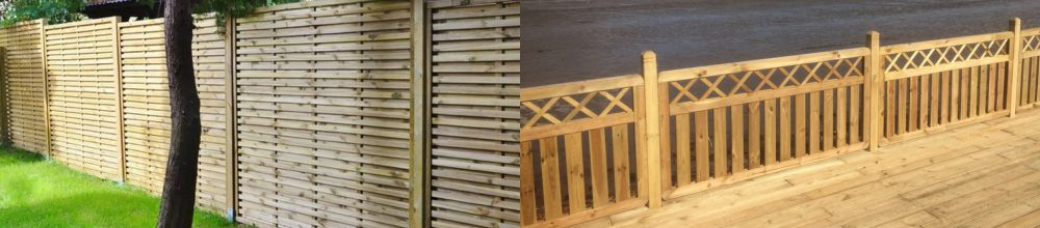What is the purpose of the fencing?
Answer the question with a detailed explanation, including all necessary information.

According to the caption, the fencing is suitable for enhancing privacy and adding character to outdoor spaces, which implies that the primary purpose of the fencing is to provide a sense of seclusion and aesthetic appeal to residential landscapes.